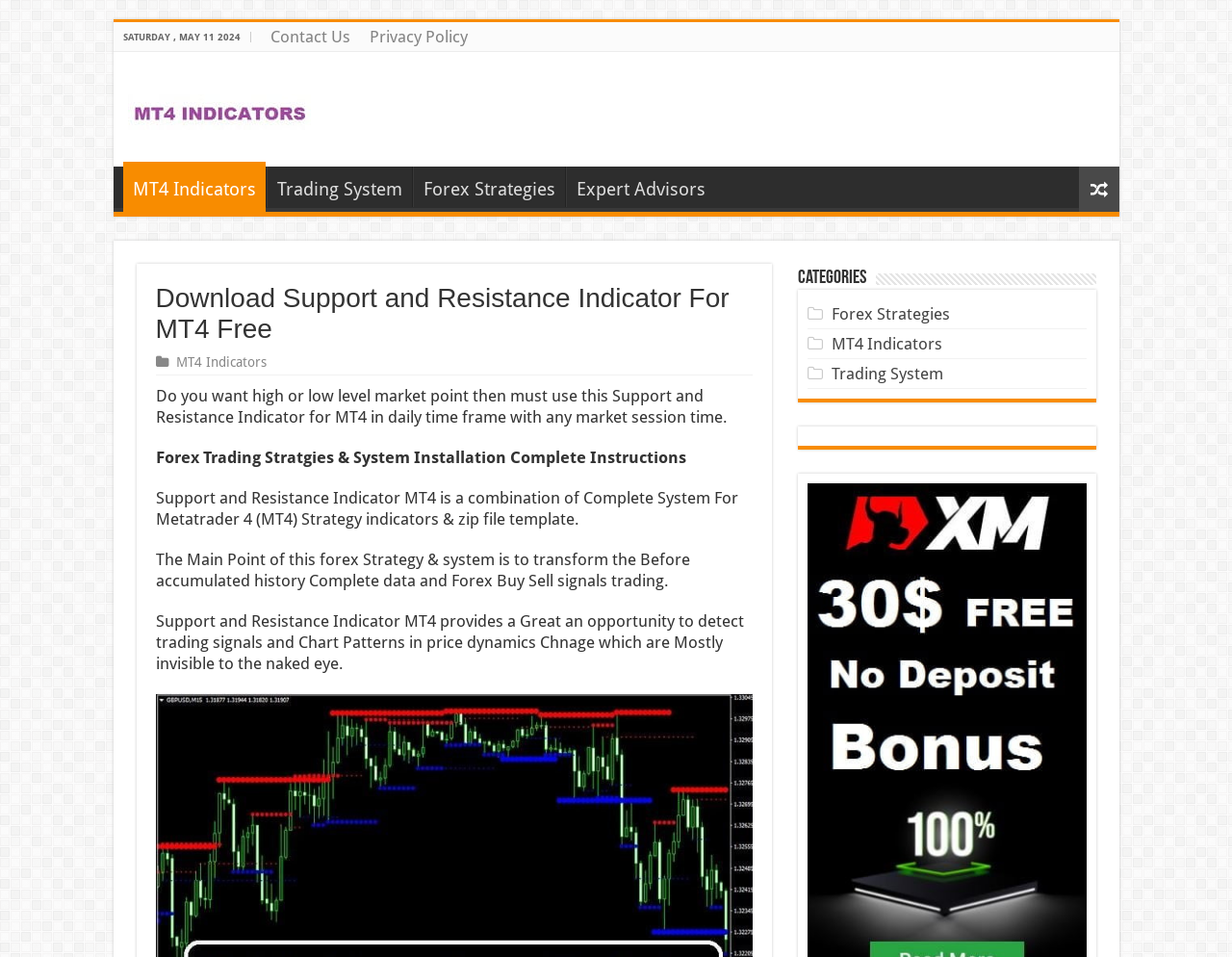Extract the main heading text from the webpage.

Download Support and Resistance Indicator For MT4 Free